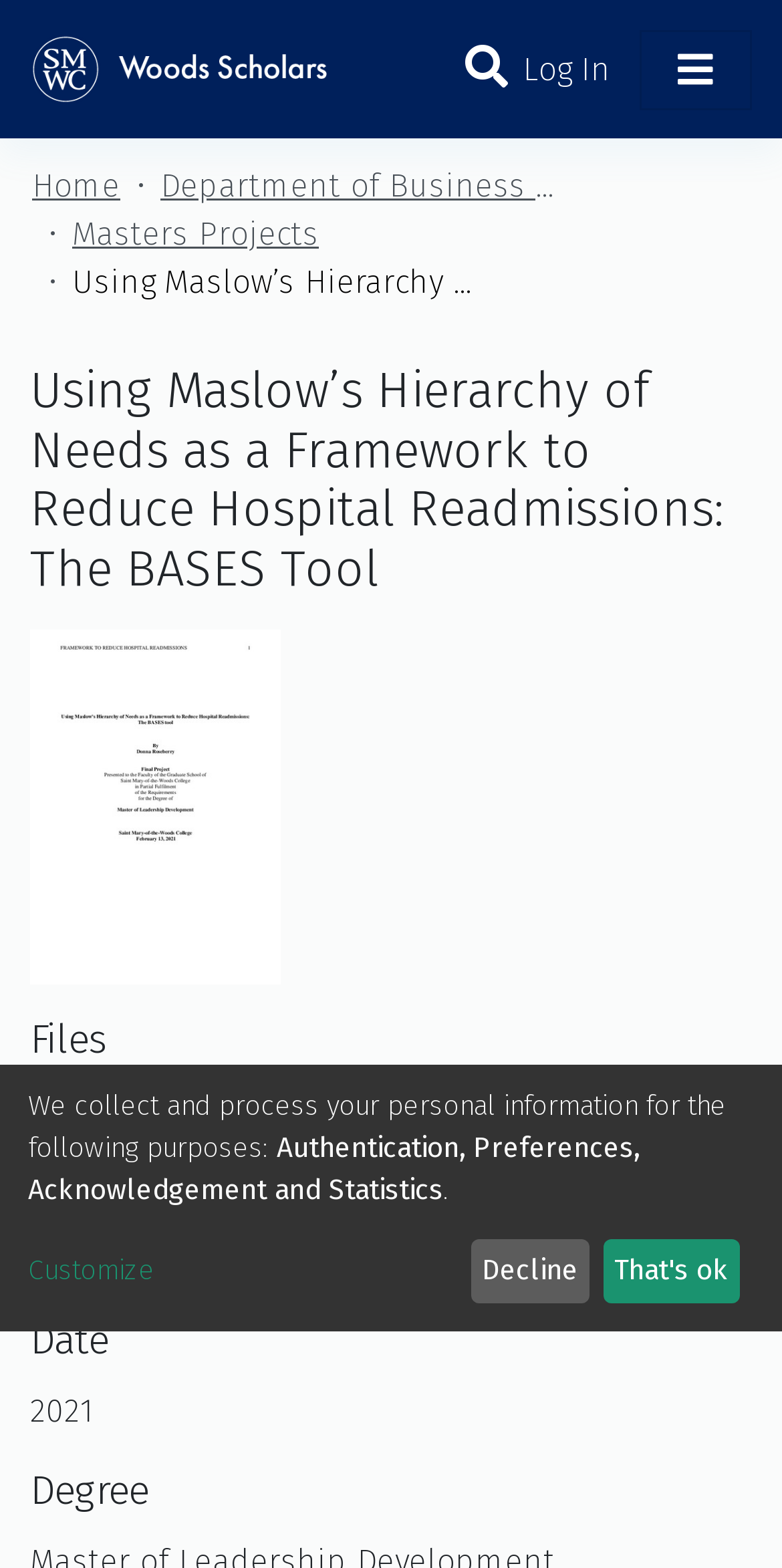Review the image closely and give a comprehensive answer to the question: What is the file format of the downloadable file?

I found the answer by looking at the link labeled 'Roseberry, 2021.pdf' on the webpage, which indicates that the file is in PDF format.